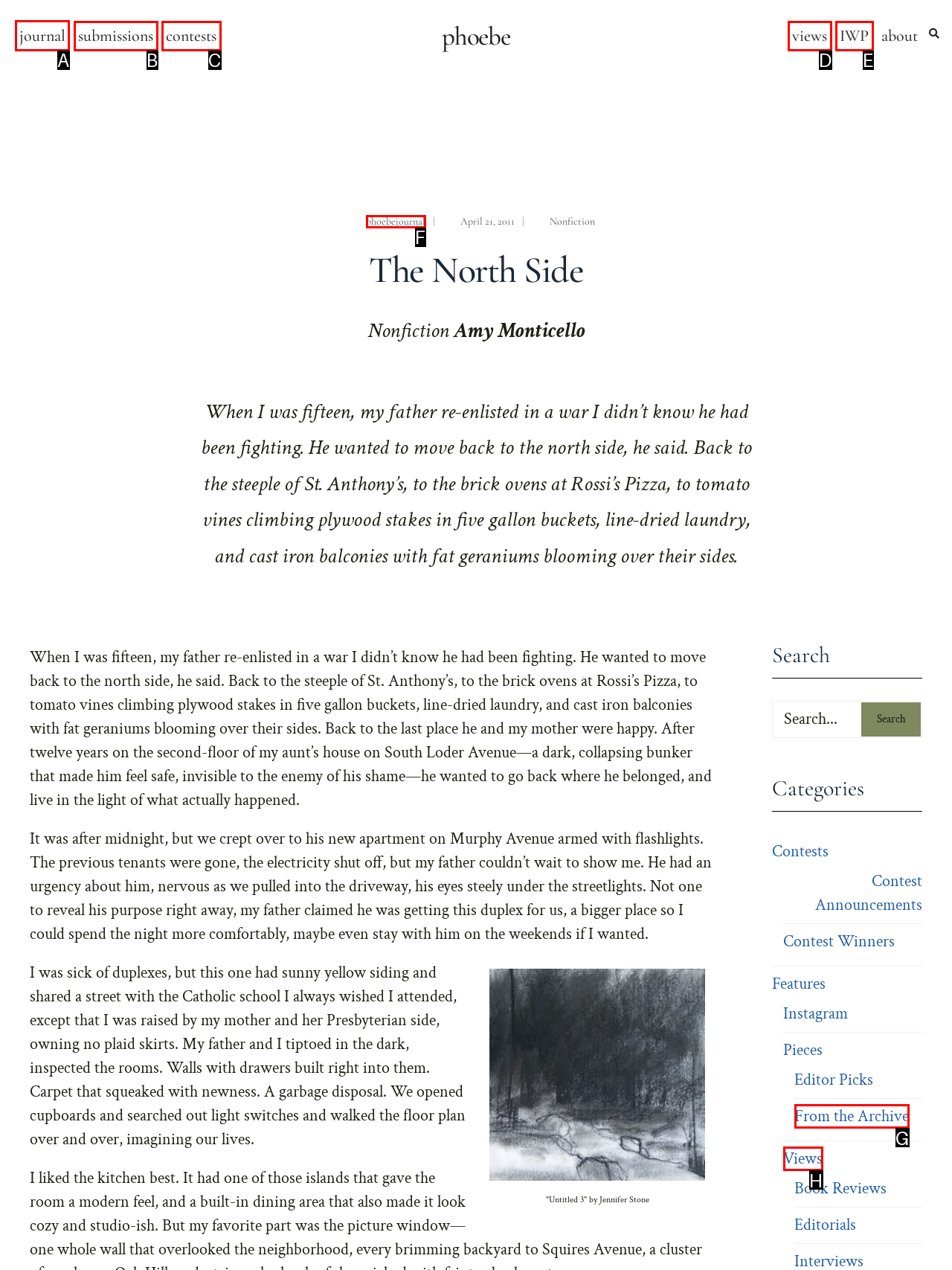Identify the correct UI element to click on to achieve the task: click on the journal link. Provide the letter of the appropriate element directly from the available choices.

A